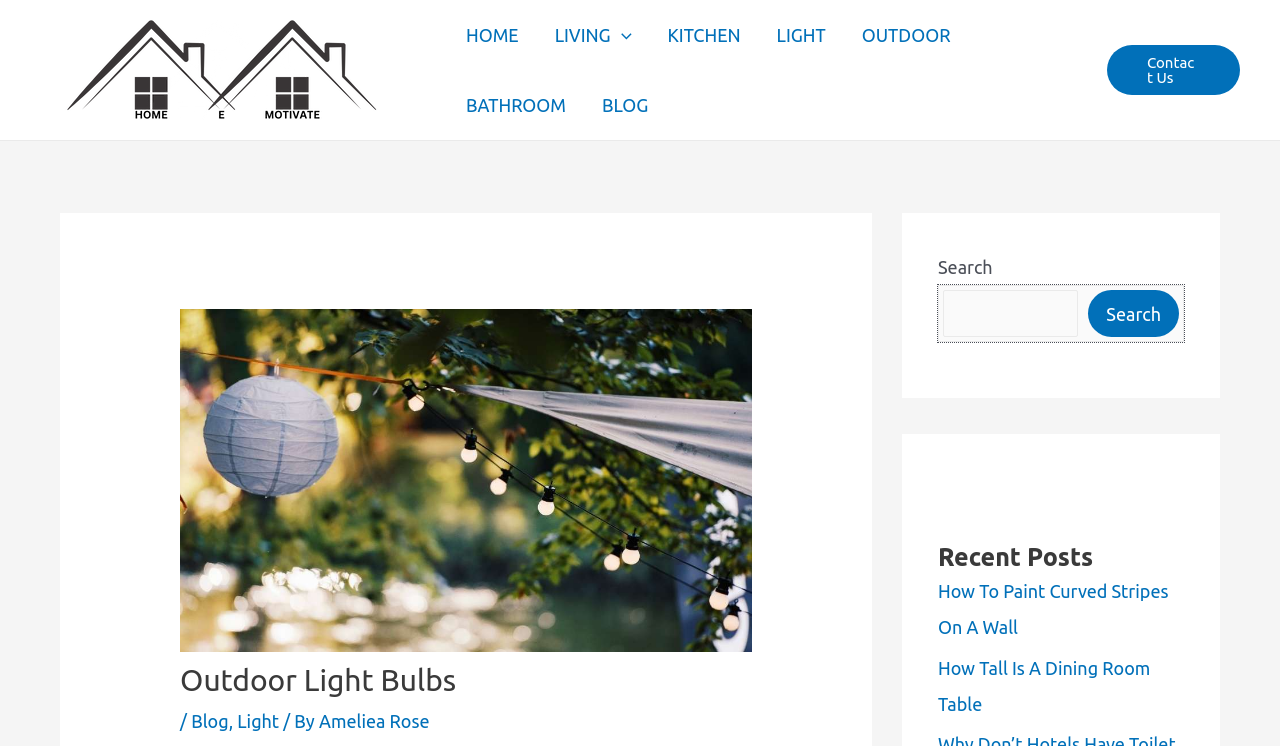What is the logo of the website?
Carefully examine the image and provide a detailed answer to the question.

The logo of the website is located at the top left corner of the webpage, and it is an image with the text 'Home e motivate'.